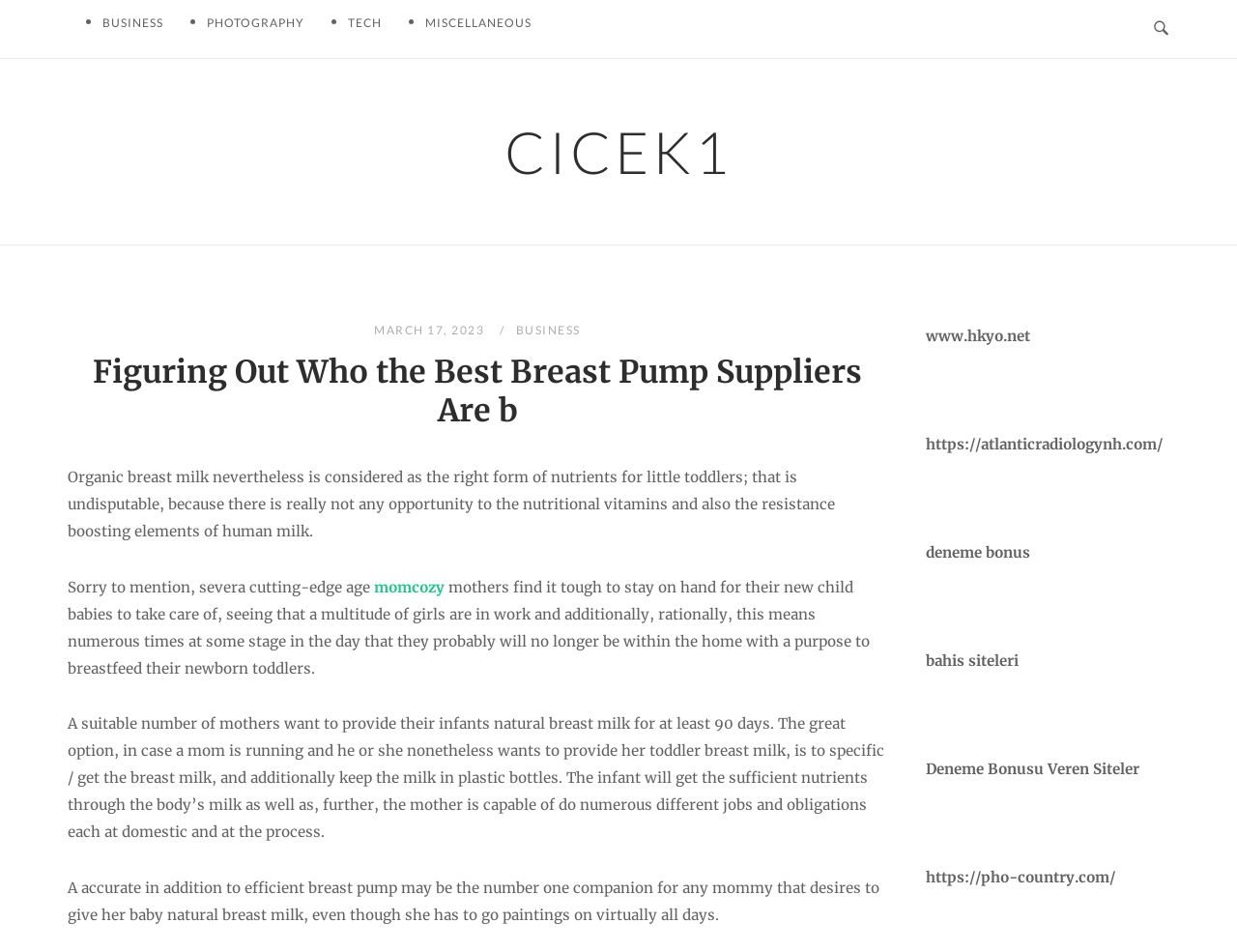Respond to the following question using a concise word or phrase: 
What is the purpose of a breast pump?

To express breast milk